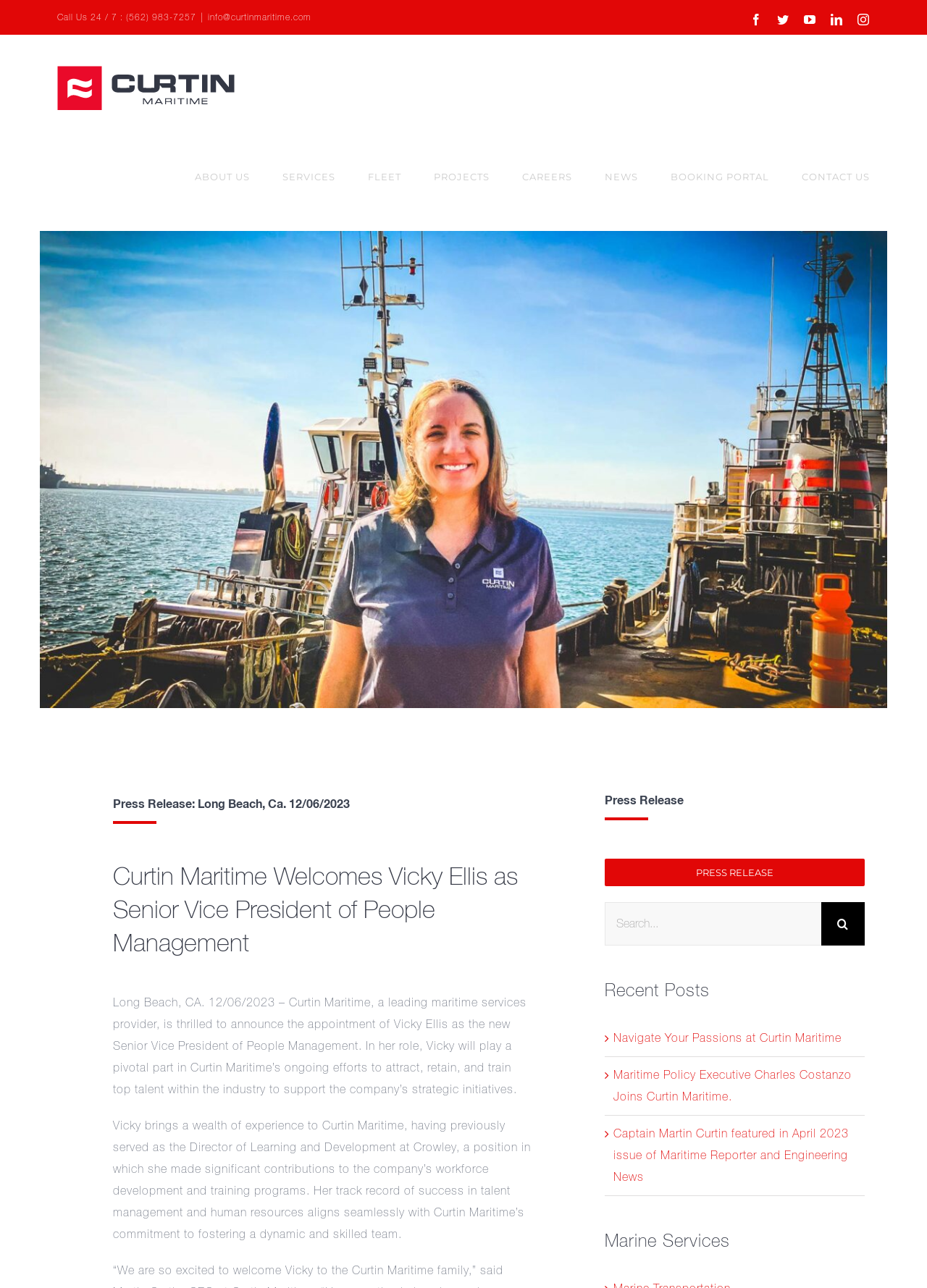Predict the bounding box coordinates of the area that should be clicked to accomplish the following instruction: "Send an email to the company". The bounding box coordinates should consist of four float numbers between 0 and 1, i.e., [left, top, right, bottom].

[0.224, 0.011, 0.336, 0.017]